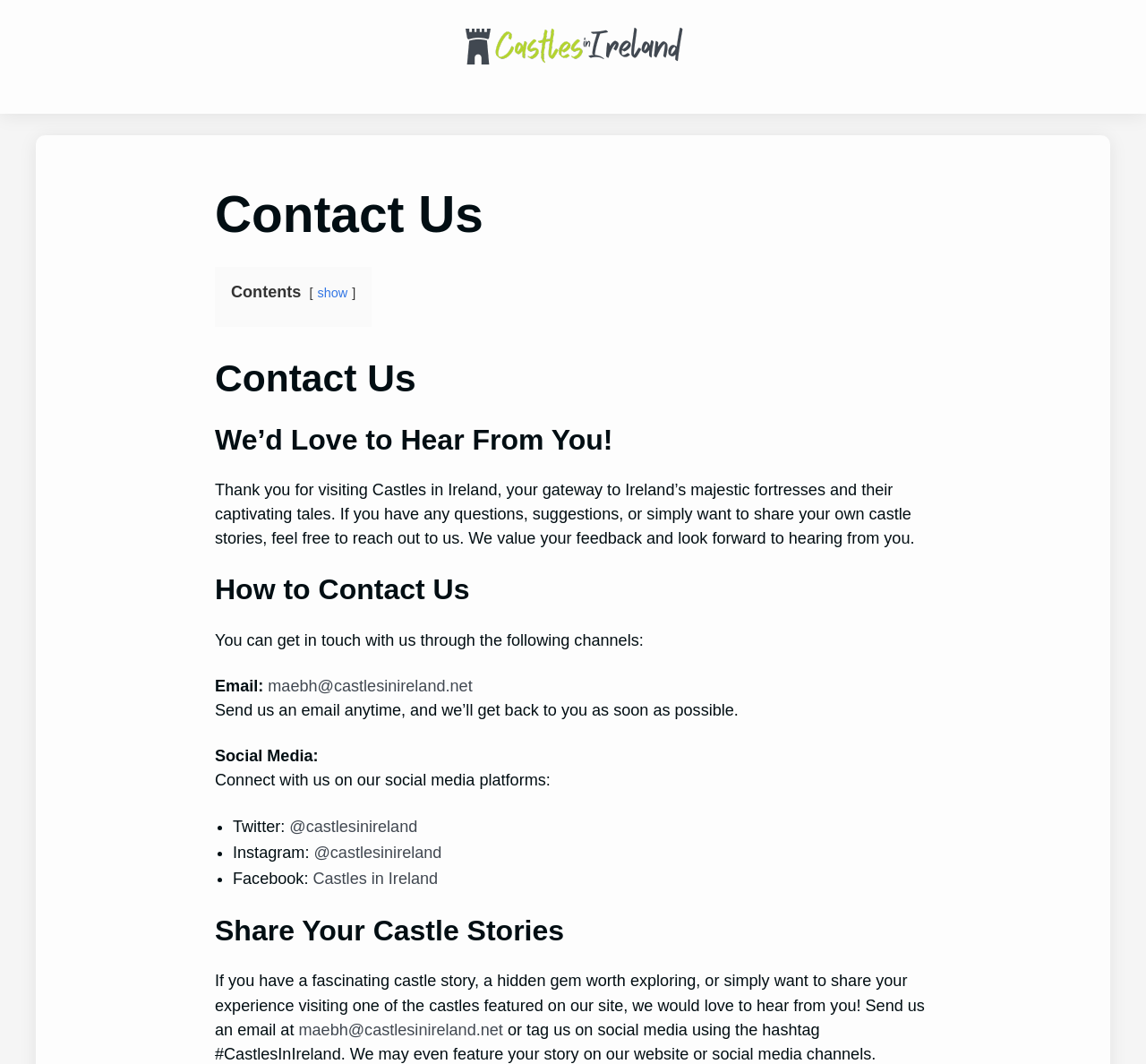Given the description maebh@castlesinireland.net, predict the bounding box coordinates of the UI element. Ensure the coordinates are in the format (top-left x, top-left y, bottom-right x, bottom-right y) and all values are between 0 and 1.

[0.234, 0.636, 0.412, 0.653]